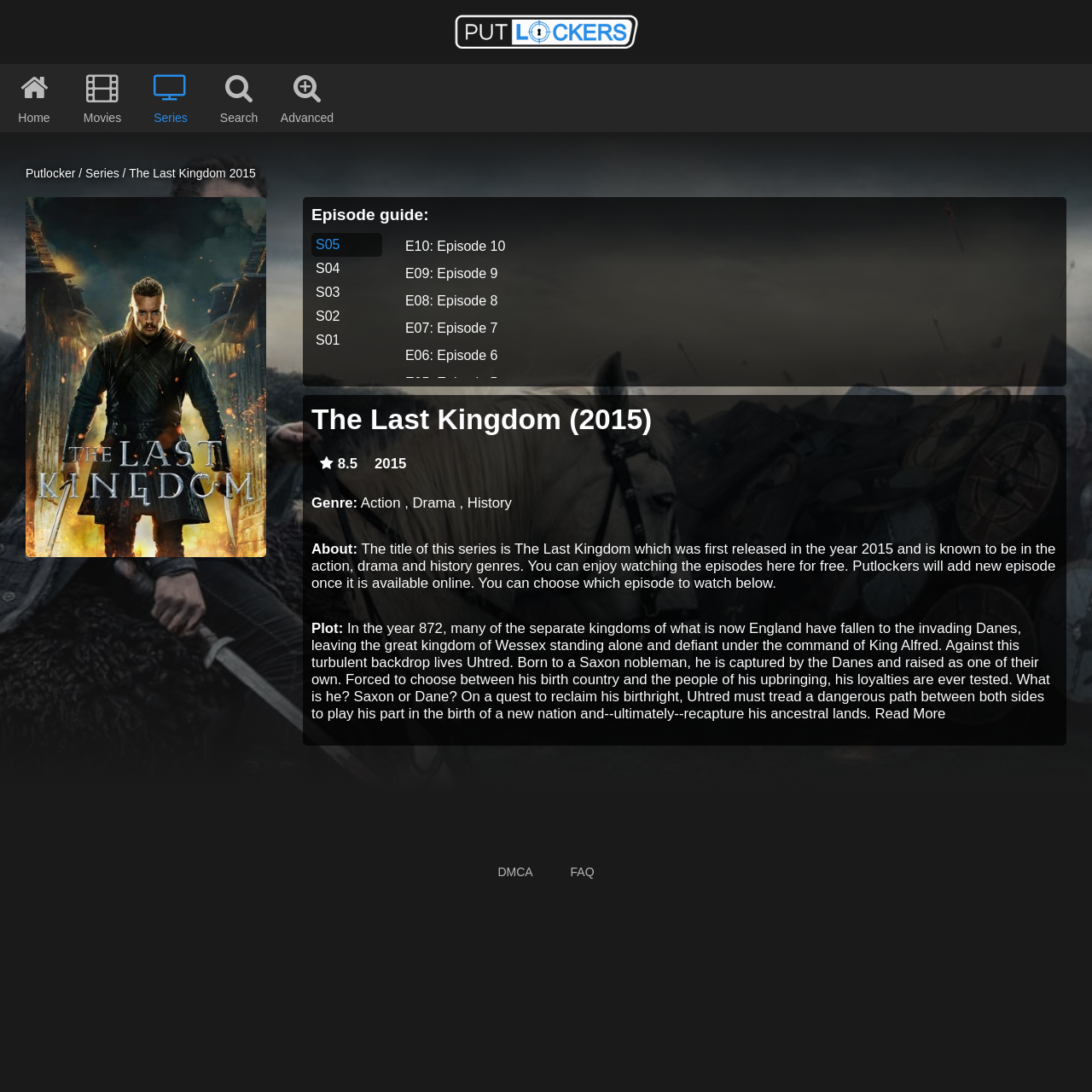Give a one-word or short-phrase answer to the following question: 
What is the release year of the series?

2015